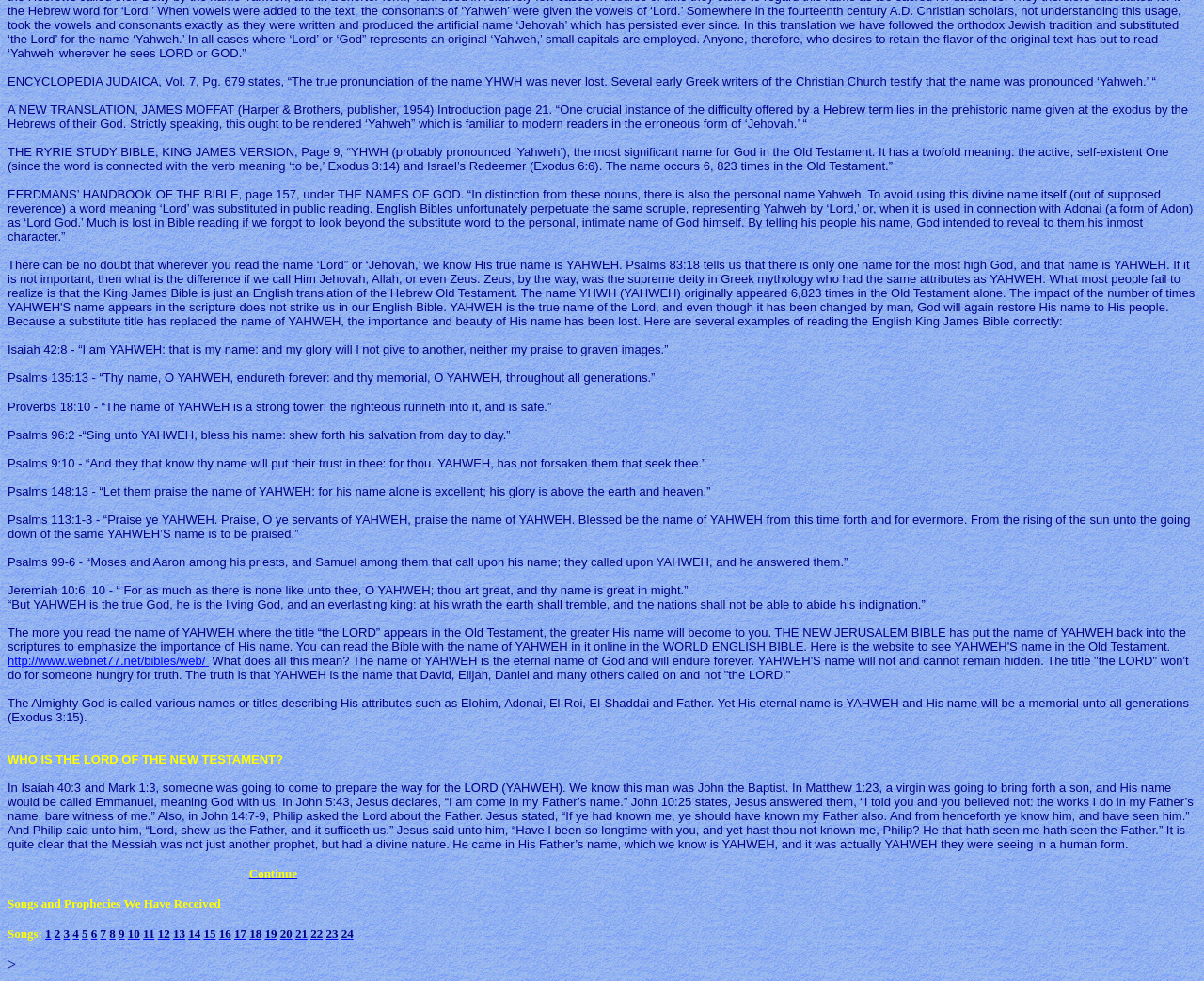Extract the bounding box for the UI element that matches this description: "Continue".

[0.207, 0.881, 0.247, 0.897]